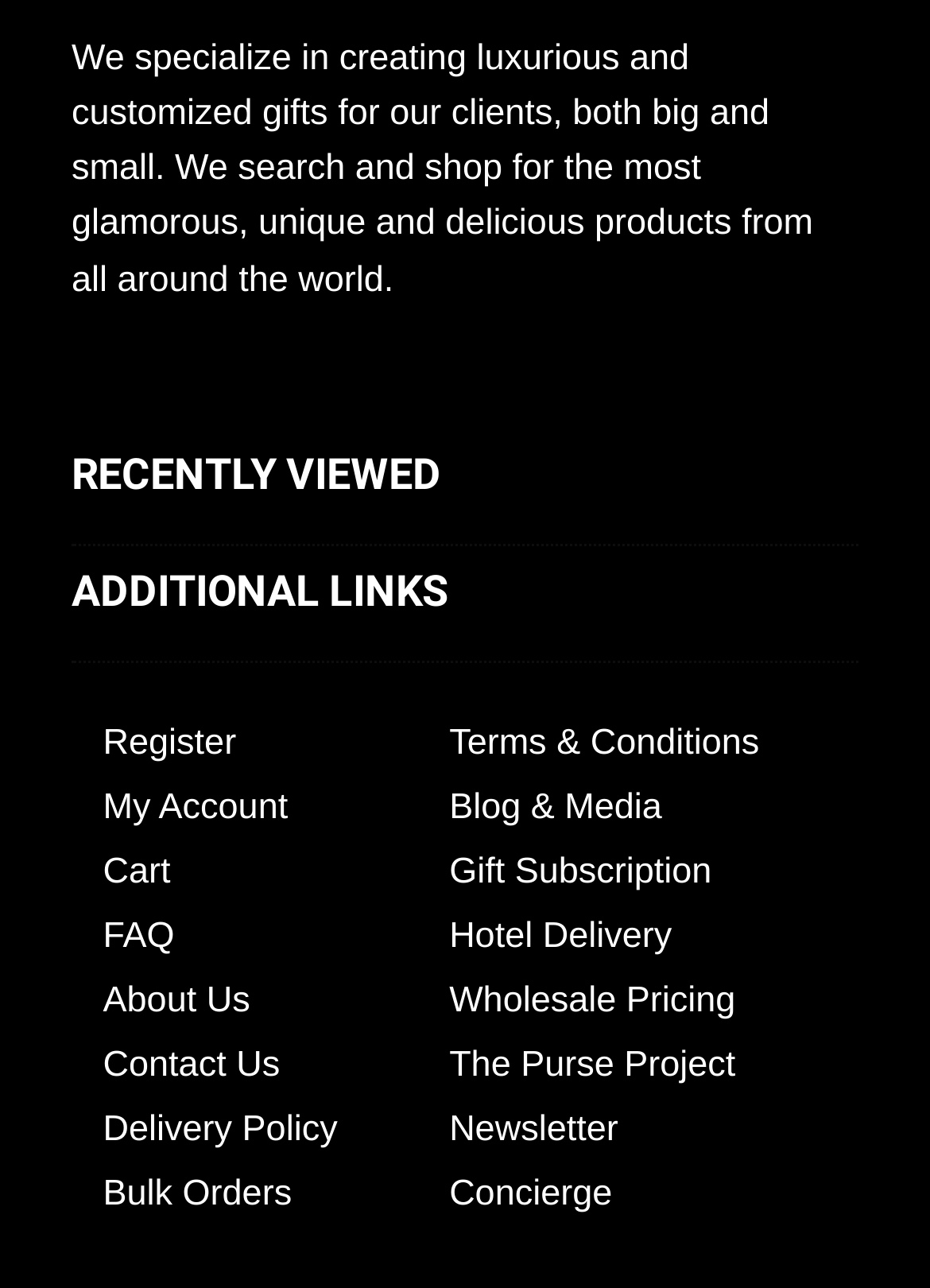Pinpoint the bounding box coordinates for the area that should be clicked to perform the following instruction: "View recently viewed items".

[0.077, 0.352, 0.923, 0.385]